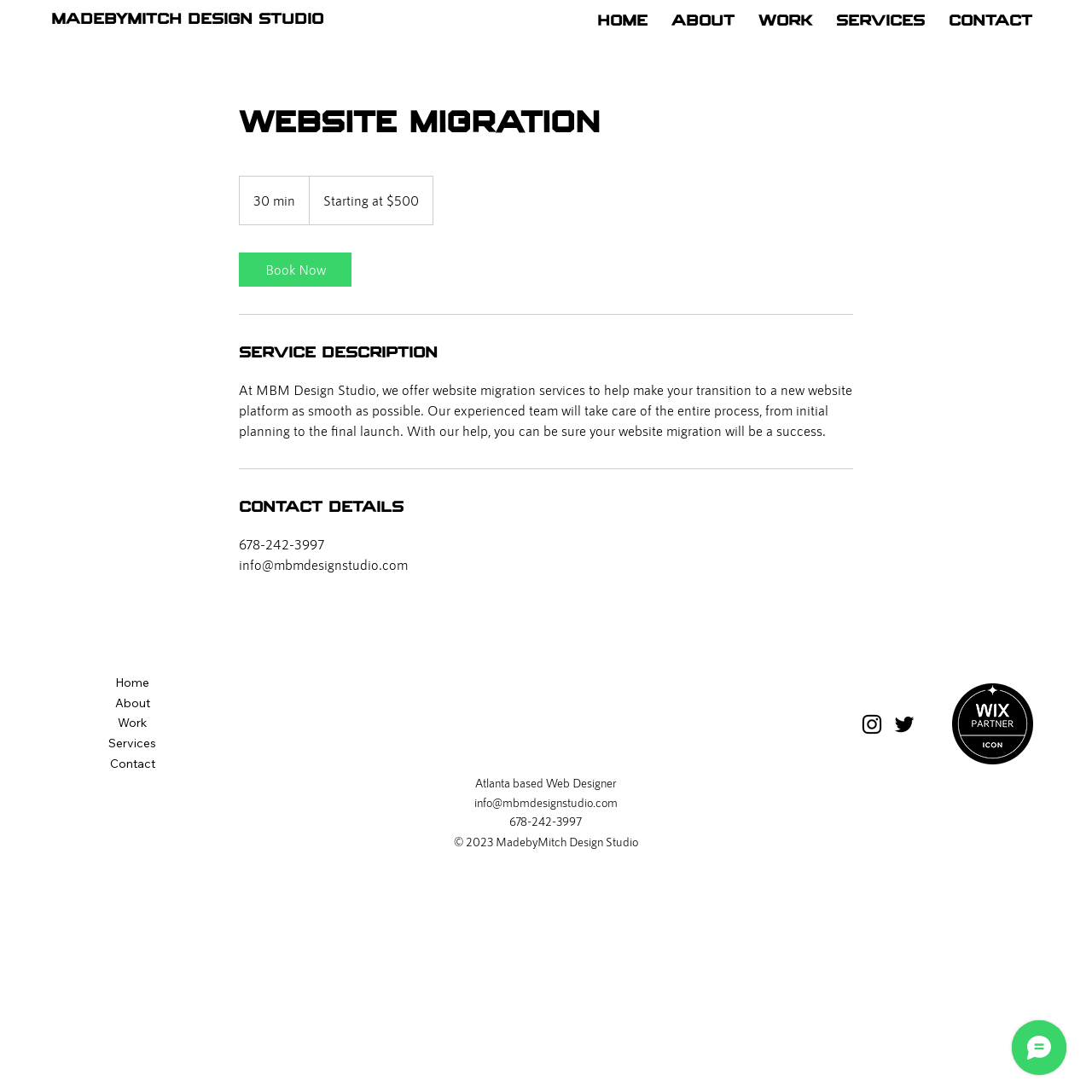Determine the bounding box coordinates of the section to be clicked to follow the instruction: "Visit the 'Home' page". The coordinates should be given as four float numbers between 0 and 1, formatted as [left, top, right, bottom].

[0.539, 0.004, 0.601, 0.035]